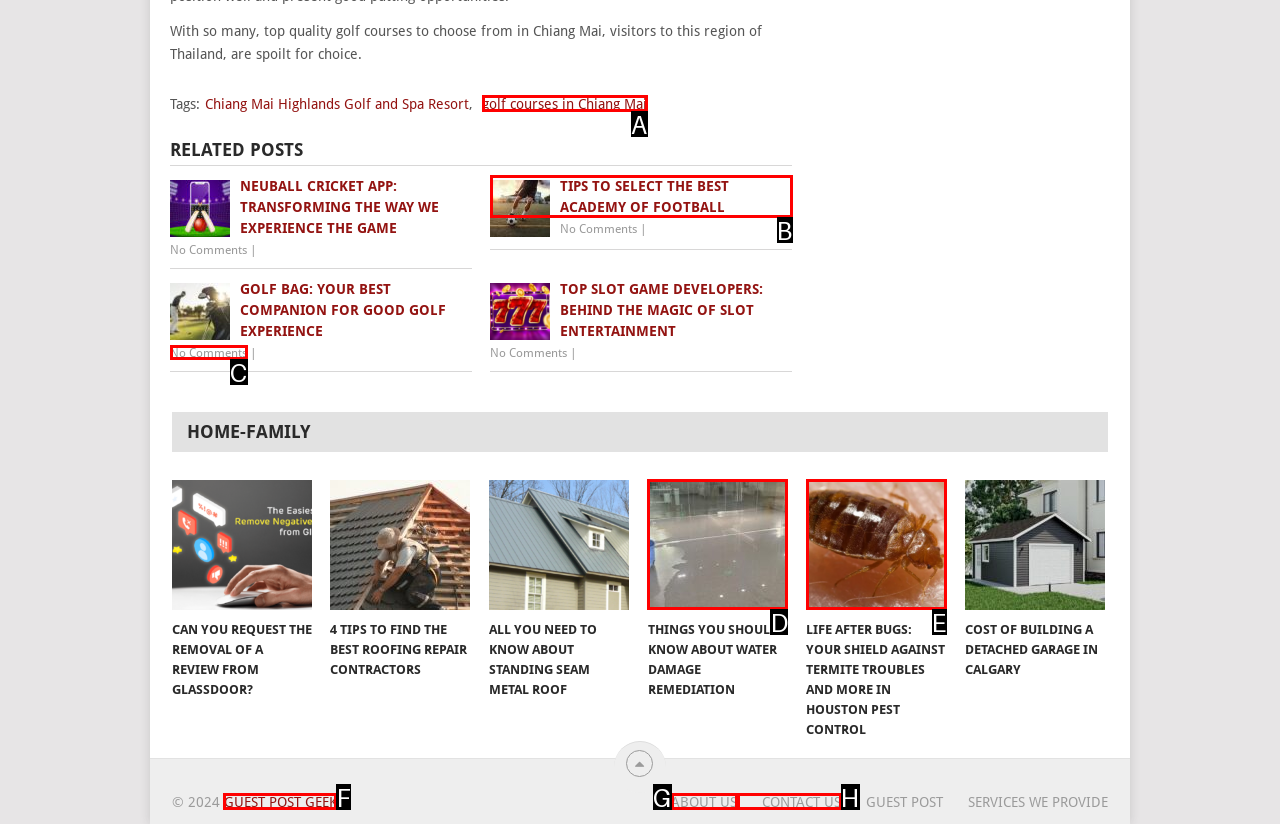Point out the option that best suits the description: golf courses in Chiang Mai
Indicate your answer with the letter of the selected choice.

A